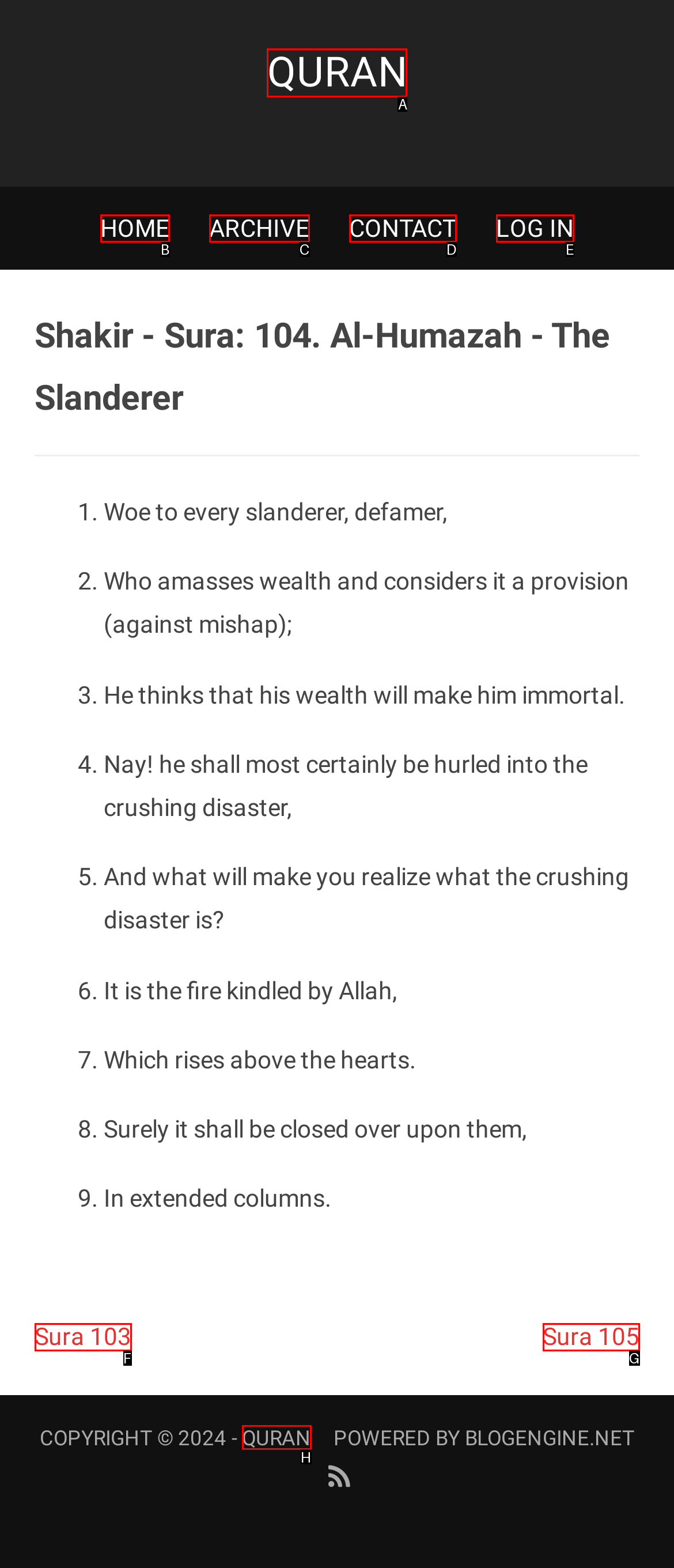Select the option that fits this description: Sura 103
Answer with the corresponding letter directly.

F